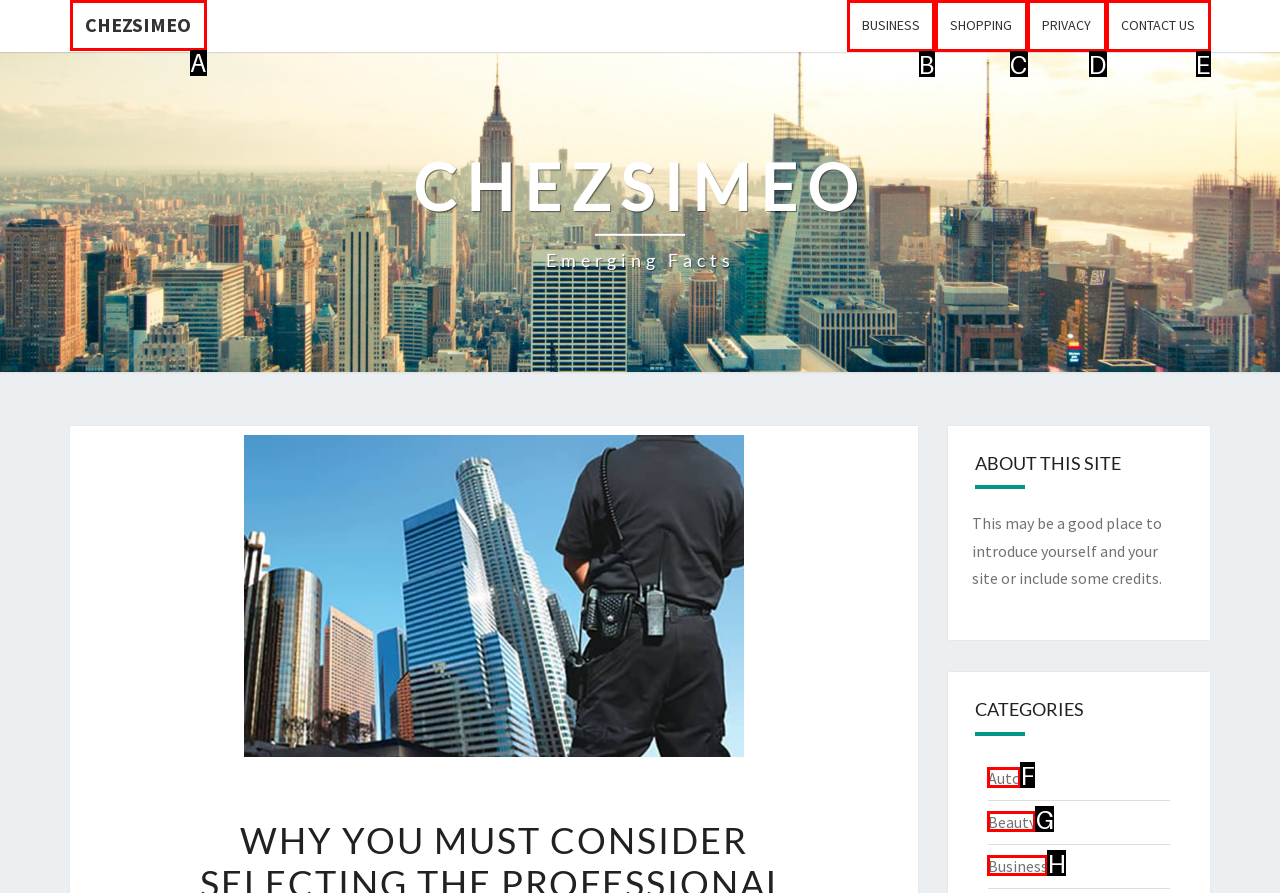Identify the letter of the UI element needed to carry out the task: view BUSINESS category
Reply with the letter of the chosen option.

B